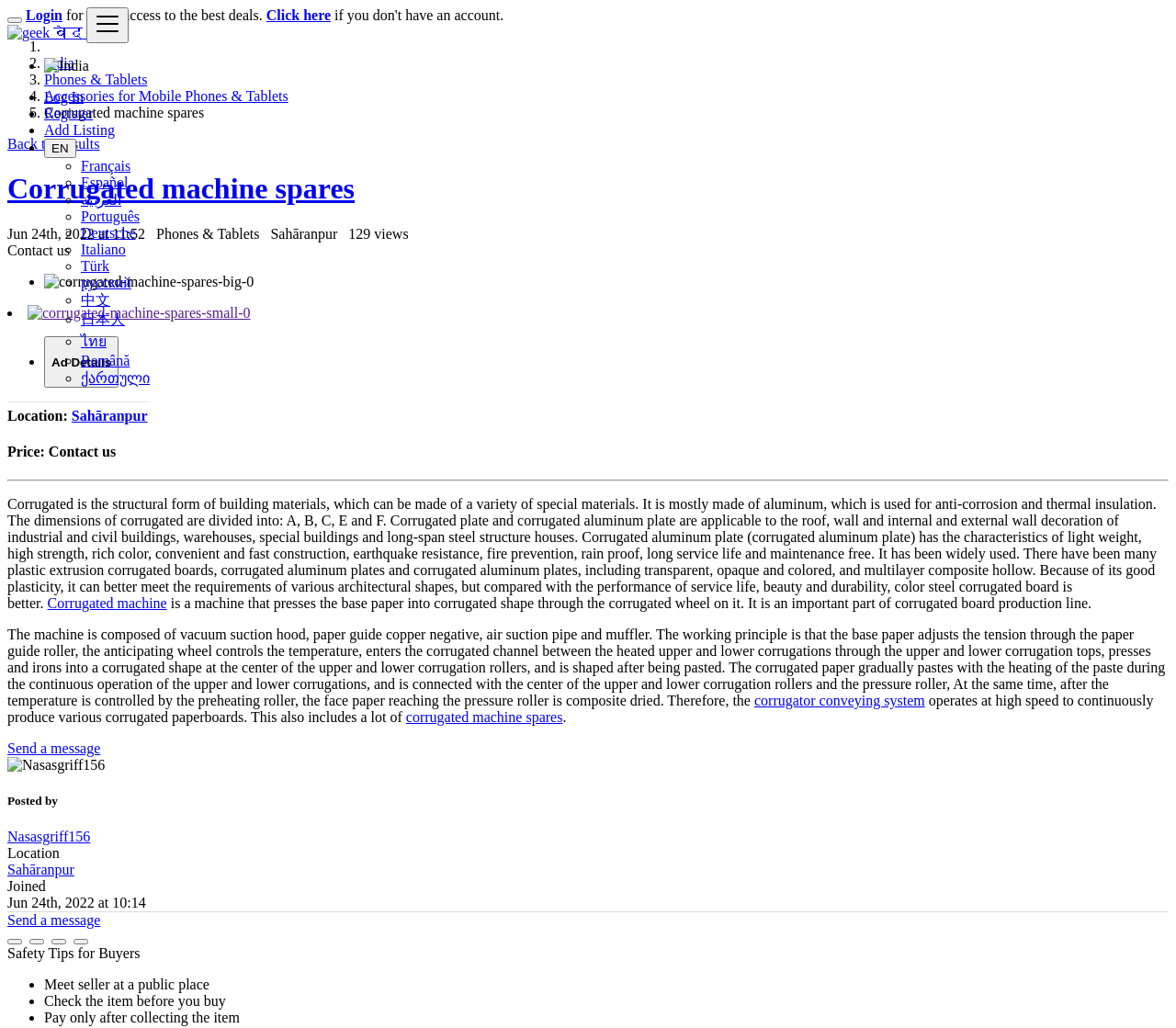Show me the bounding box coordinates of the clickable region to achieve the task as per the instruction: "Send a message to the poster".

[0.006, 0.72, 0.085, 0.736]